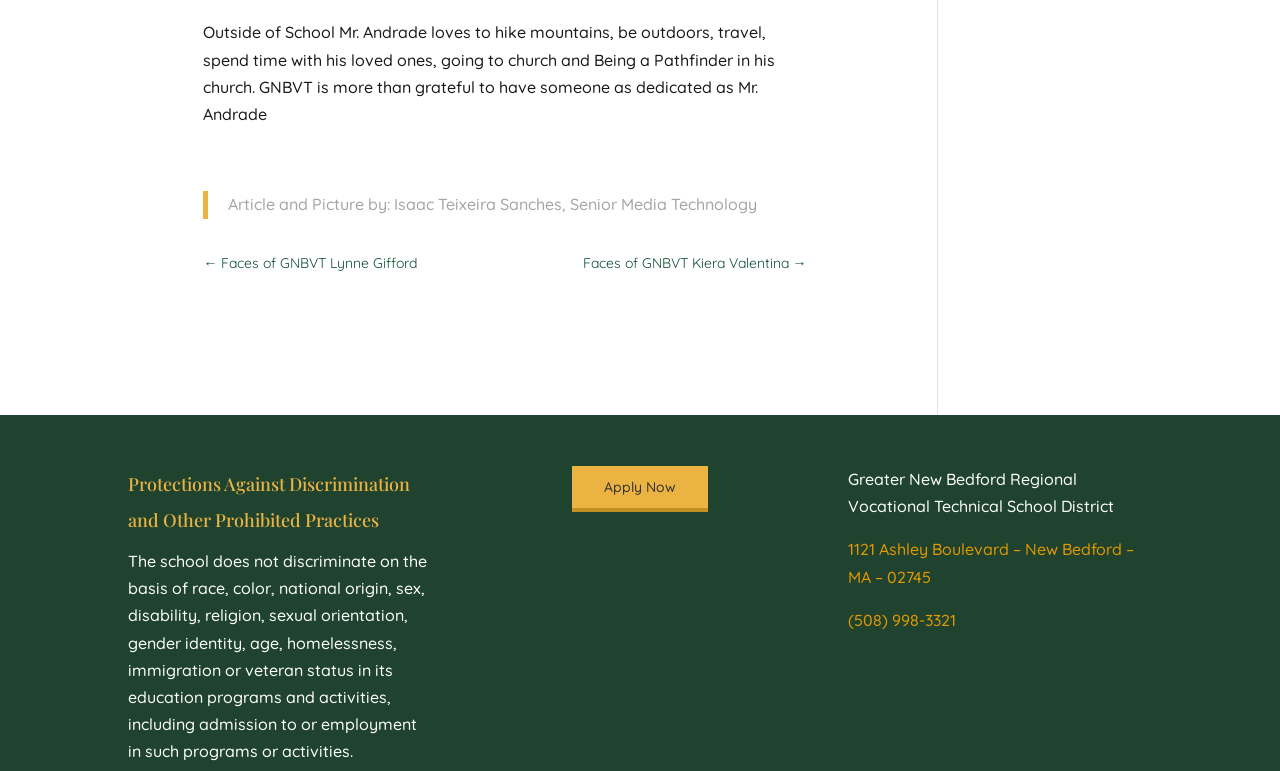Identify the bounding box coordinates for the UI element described as follows: (508) 998-3321. Use the format (top-left x, top-left y, bottom-right x, bottom-right y) and ensure all values are floating point numbers between 0 and 1.

[0.663, 0.791, 0.747, 0.817]